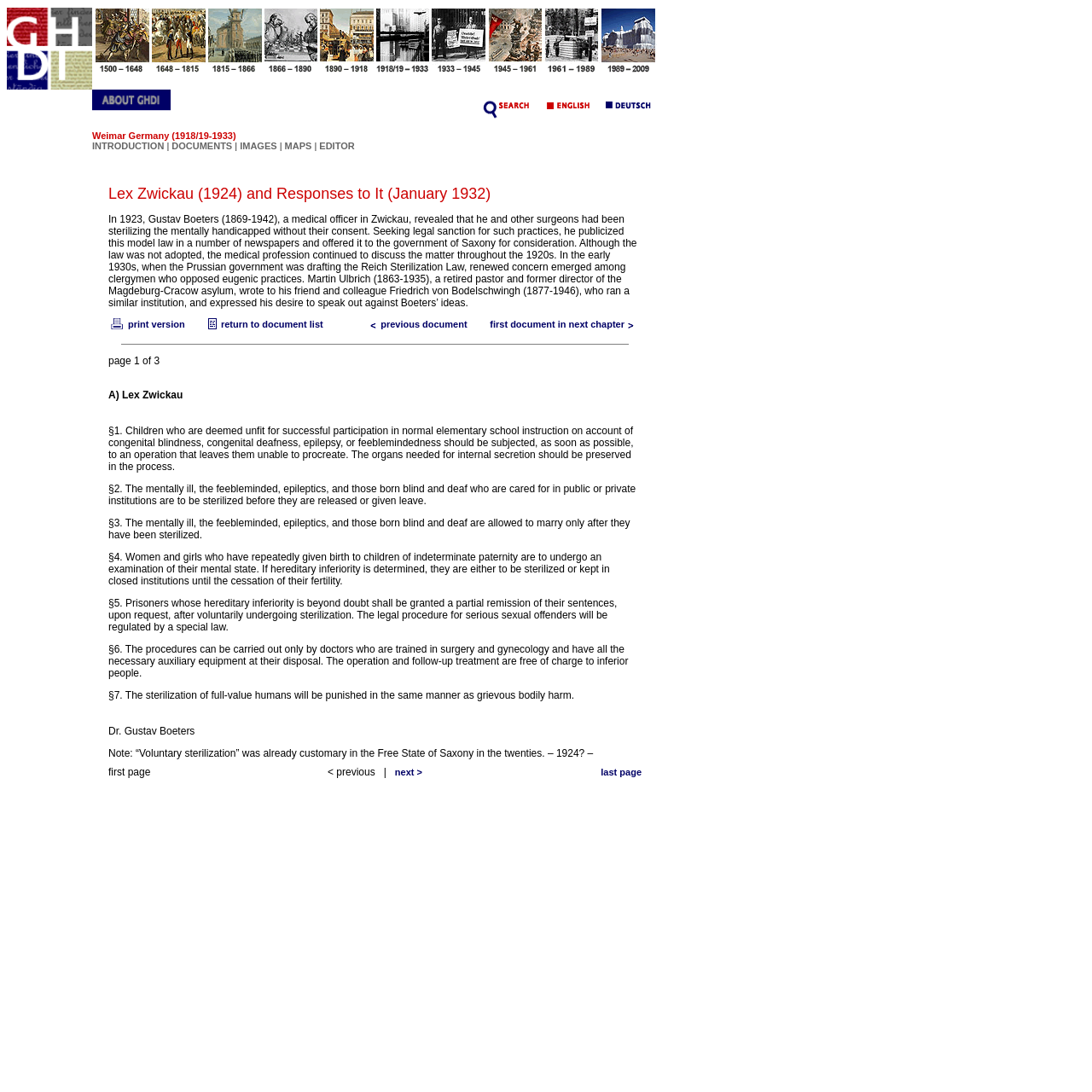What is the title of the document?
Refer to the image and provide a one-word or short phrase answer.

Lex Zwickau (1924) and Responses to It (January 1932)